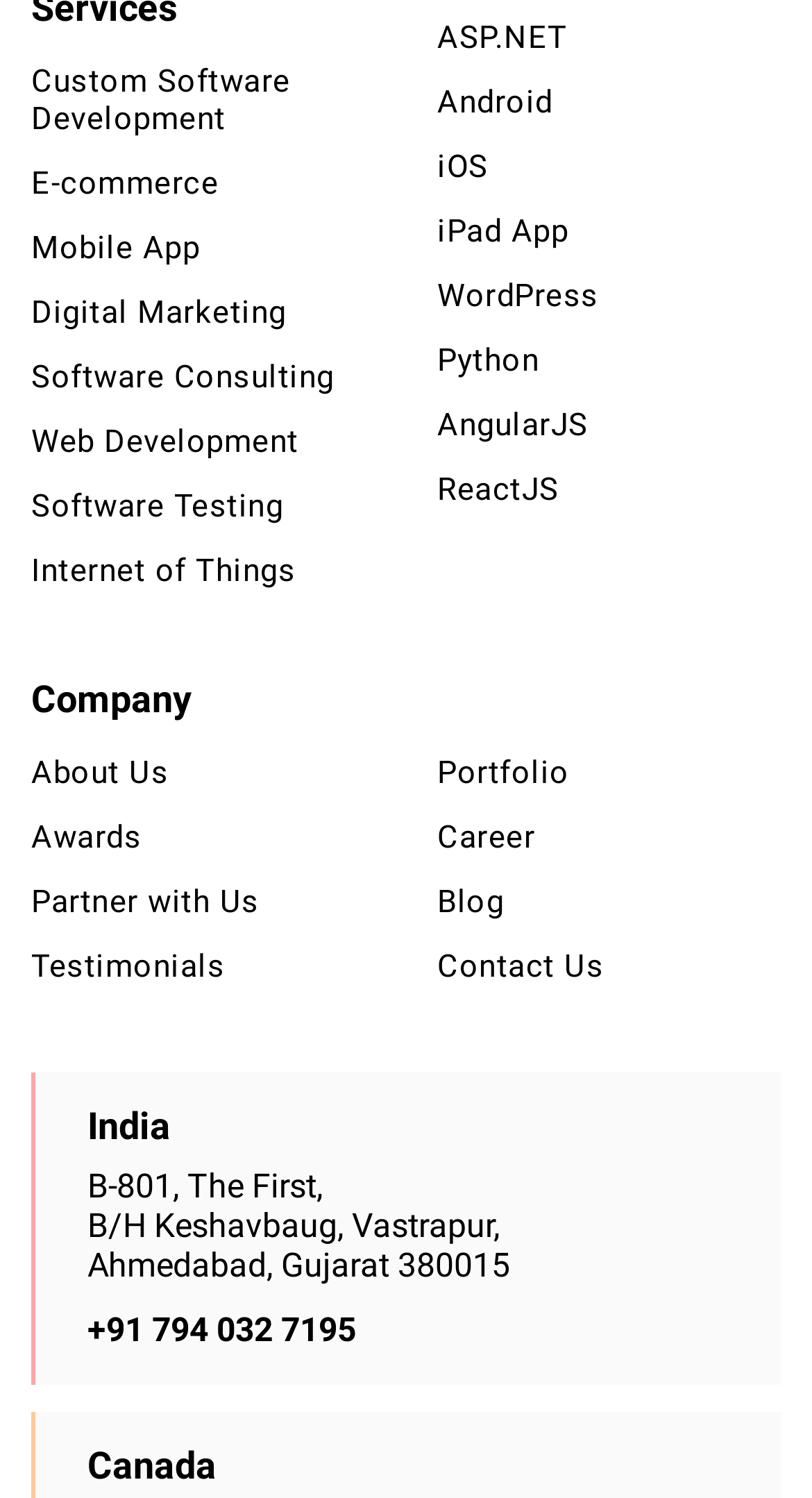Provide the bounding box coordinates of the HTML element this sentence describes: "+91 794 032 7195". The bounding box coordinates consist of four float numbers between 0 and 1, i.e., [left, top, right, bottom].

[0.108, 0.875, 0.438, 0.902]